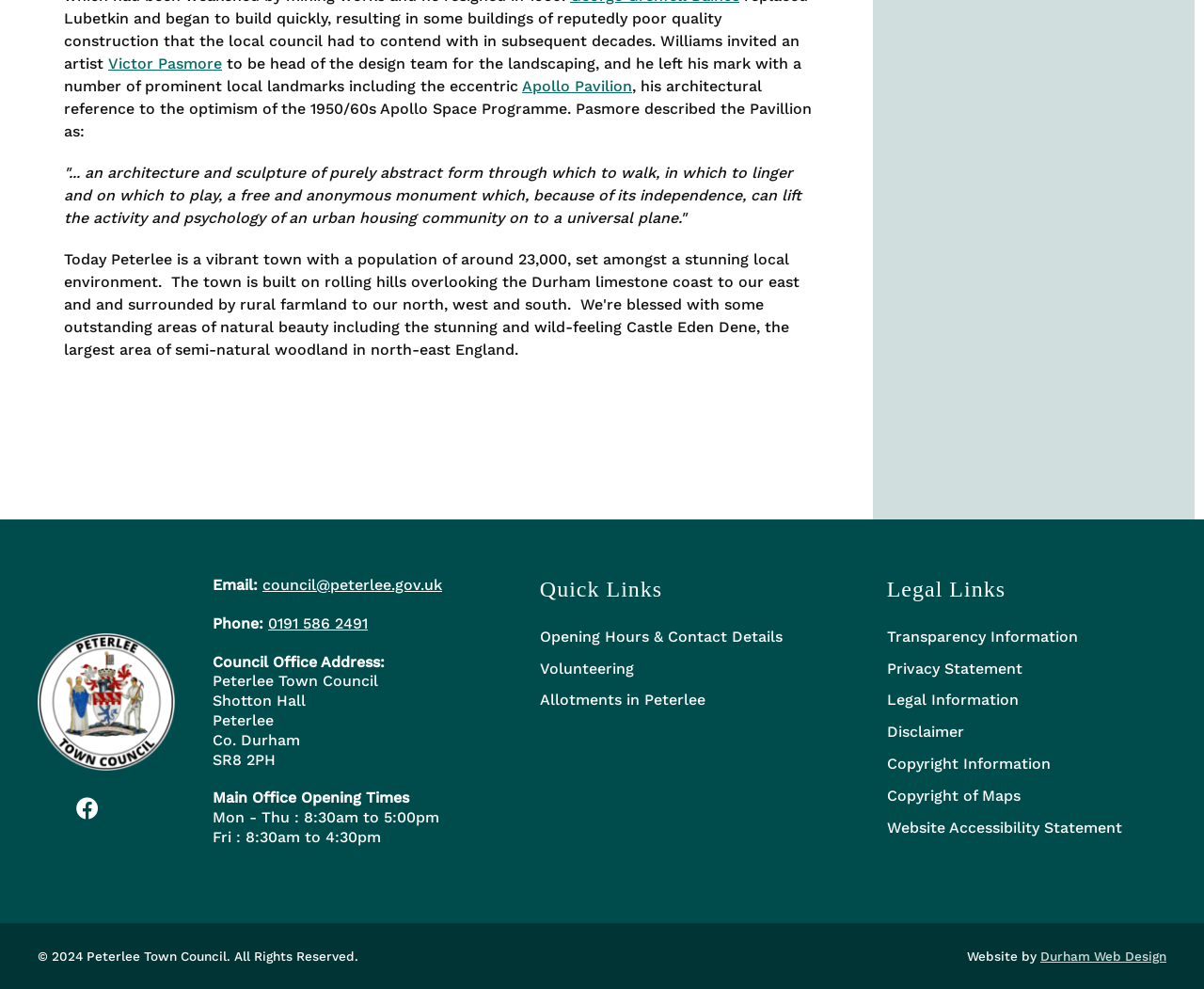Given the element description "Disclaimer", identify the bounding box of the corresponding UI element.

[0.736, 0.725, 0.969, 0.756]